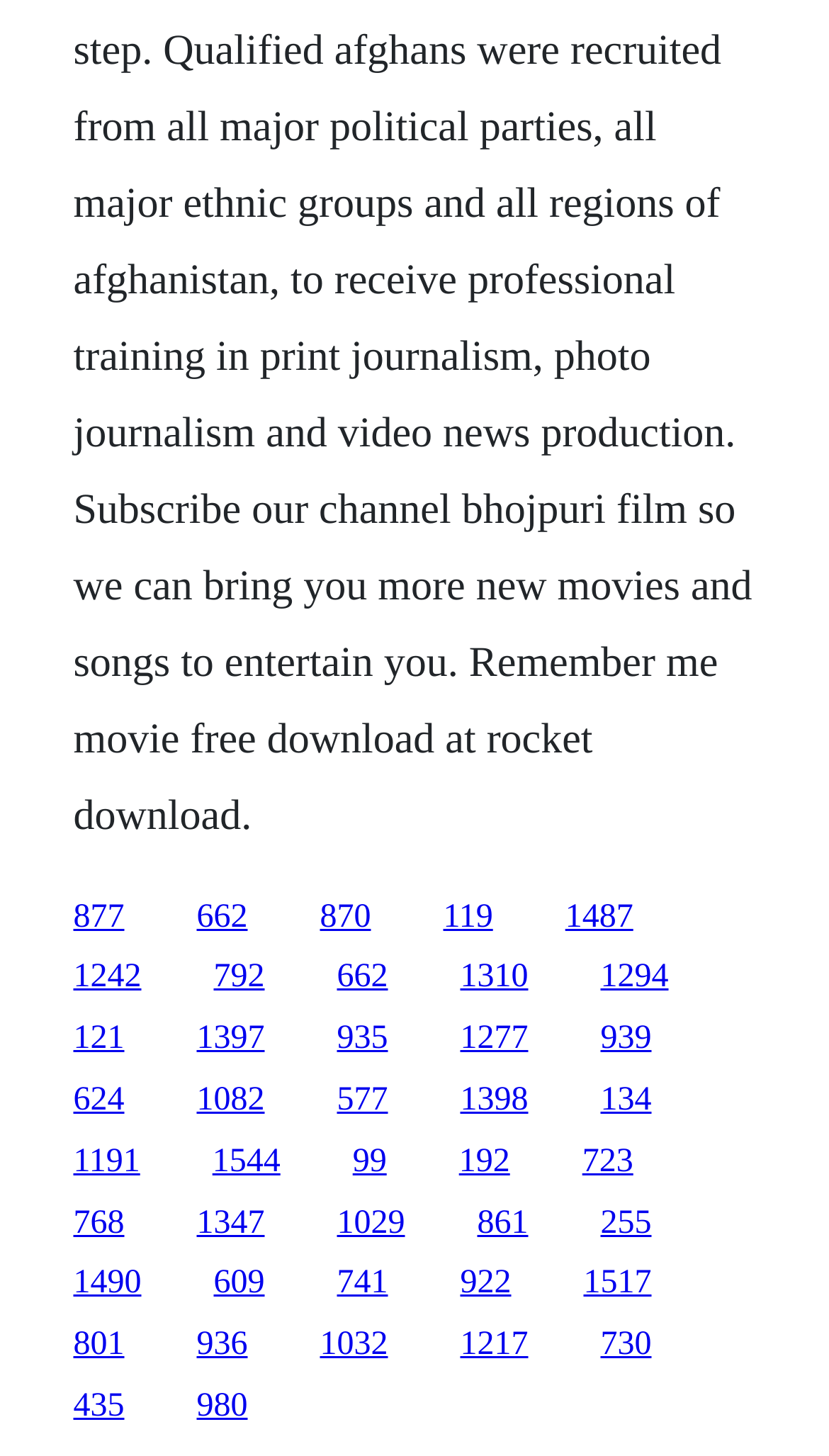Please indicate the bounding box coordinates for the clickable area to complete the following task: "access the fifteenth link". The coordinates should be specified as four float numbers between 0 and 1, i.e., [left, top, right, bottom].

[0.555, 0.701, 0.637, 0.726]